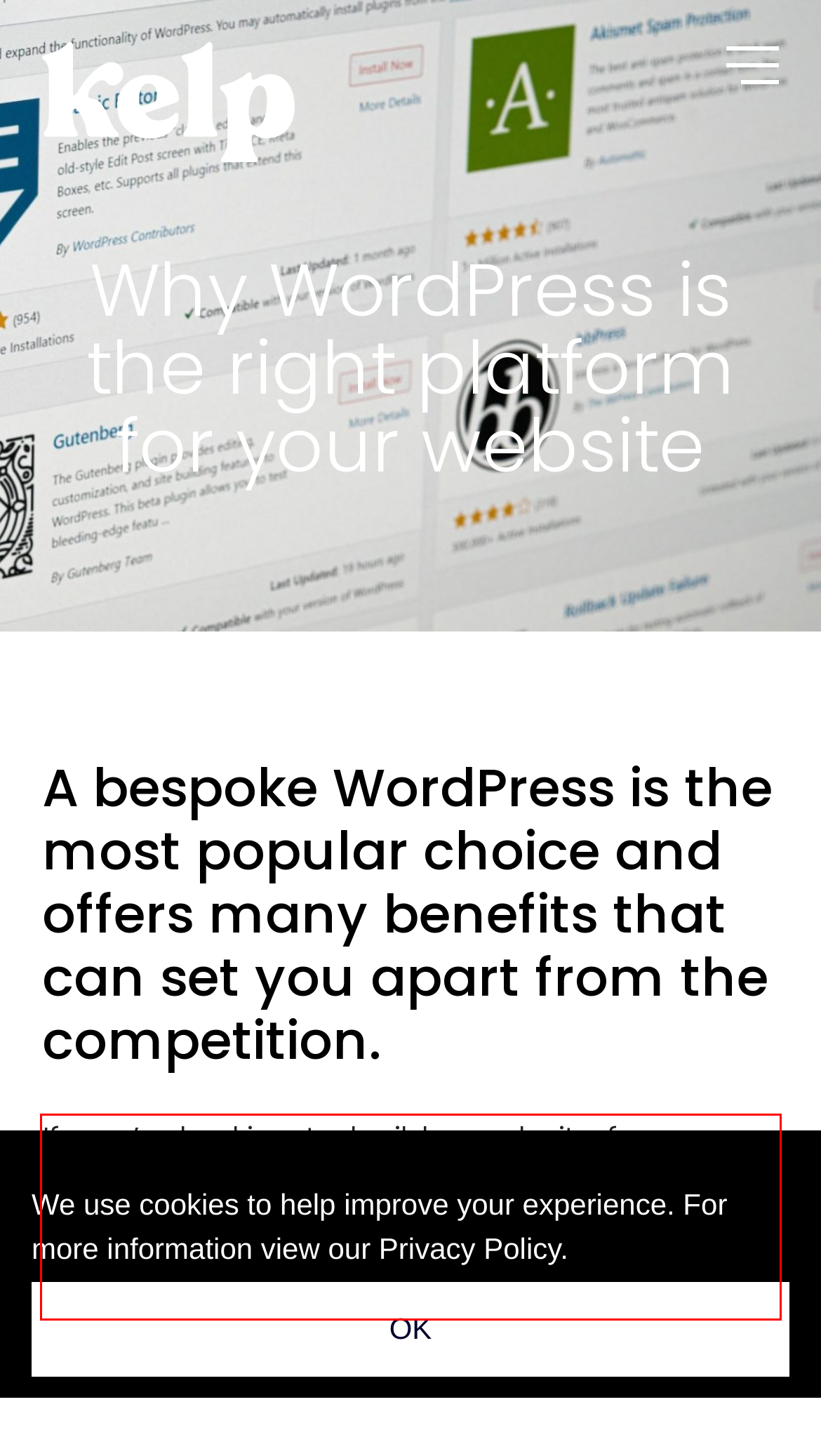You have a screenshot of a webpage with a red bounding box. Identify and extract the text content located inside the red bounding box.

If you’re looking to build a website for your business or personal project, you might be wondering which platform to use or if you should go 100% bespoke.